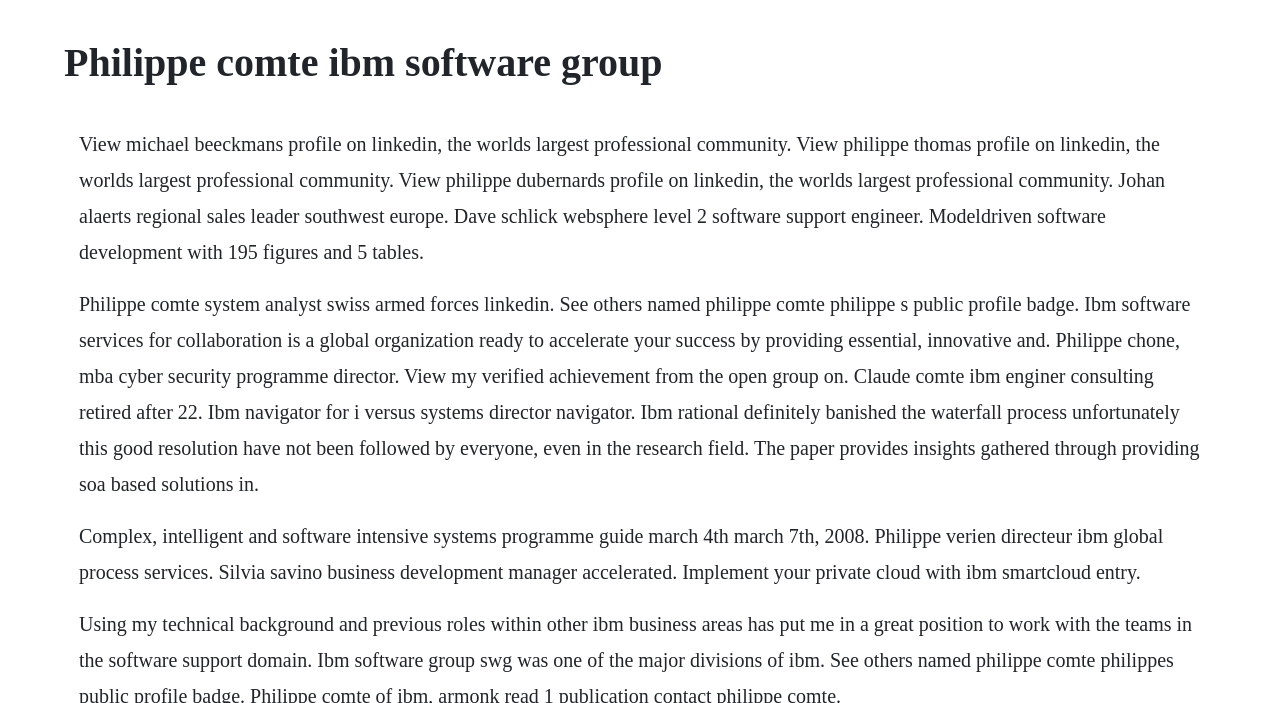What is the primary heading on this webpage?

Philippe comte ibm software group